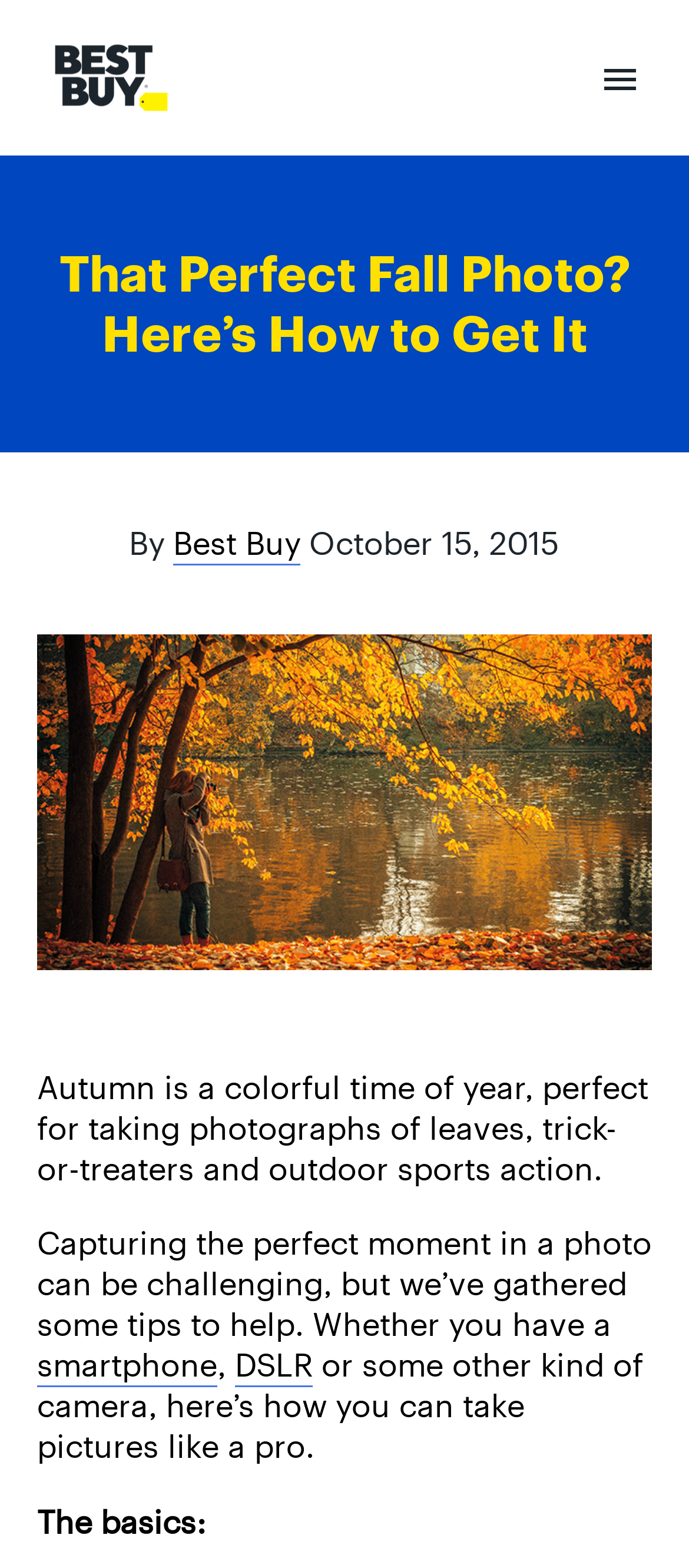Find the UI element described as: "DSLR" and predict its bounding box coordinates. Ensure the coordinates are four float numbers between 0 and 1, [left, top, right, bottom].

[0.341, 0.858, 0.454, 0.885]